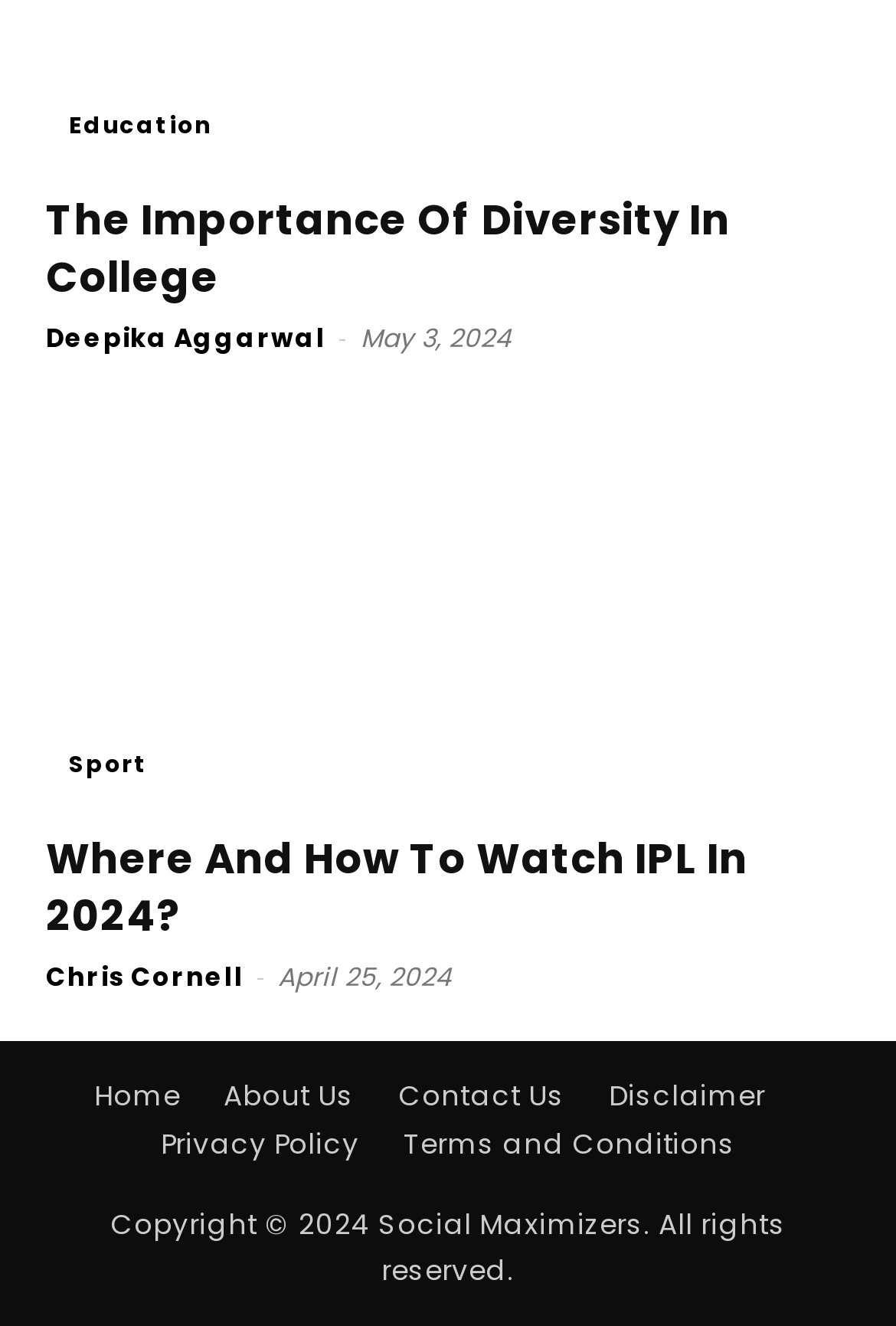Give a succinct answer to this question in a single word or phrase: 
What is the category of the article 'The Importance Of Diversity In College'?

Education